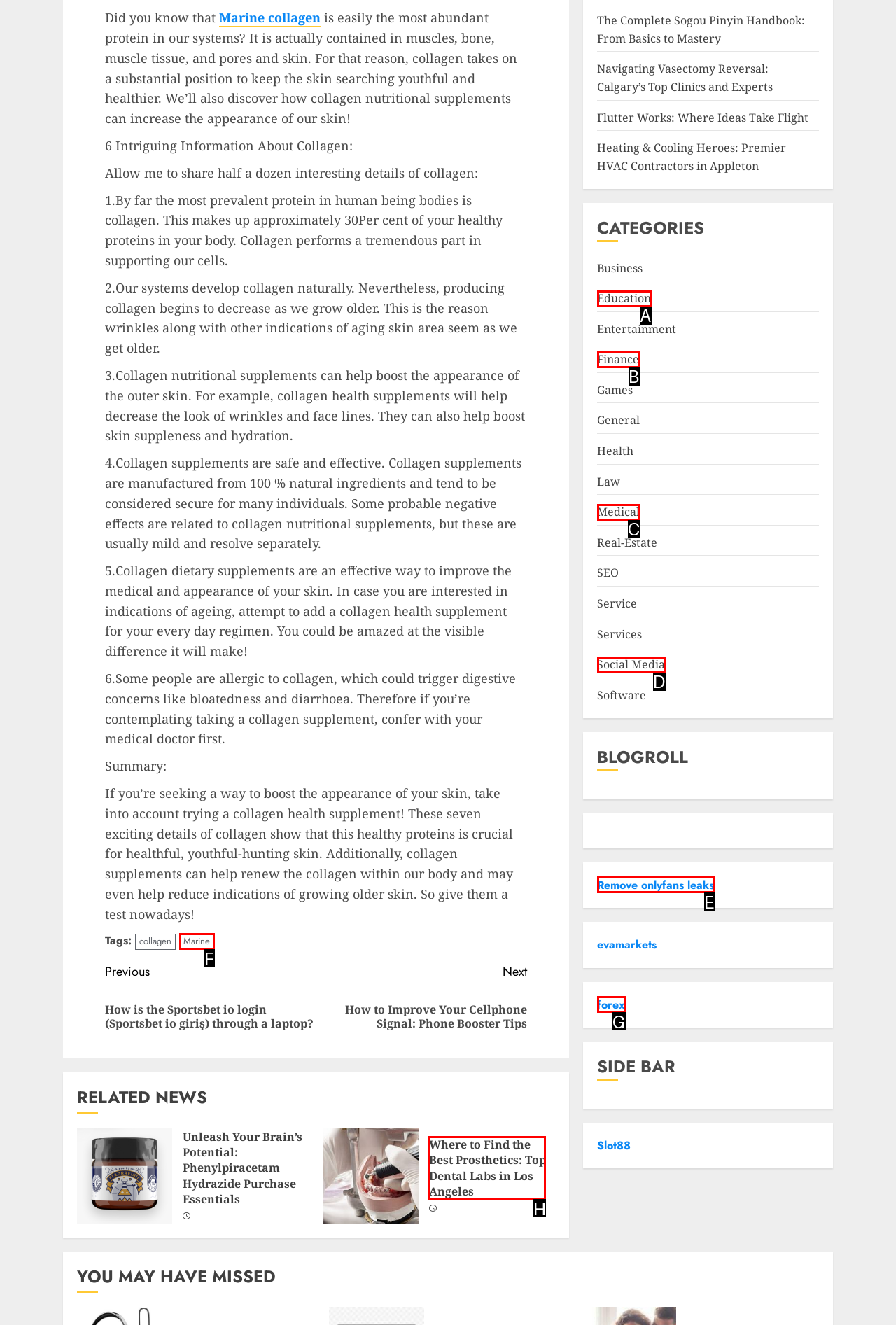Determine which HTML element corresponds to the description: Remove onlyfans leaks. Provide the letter of the correct option.

E